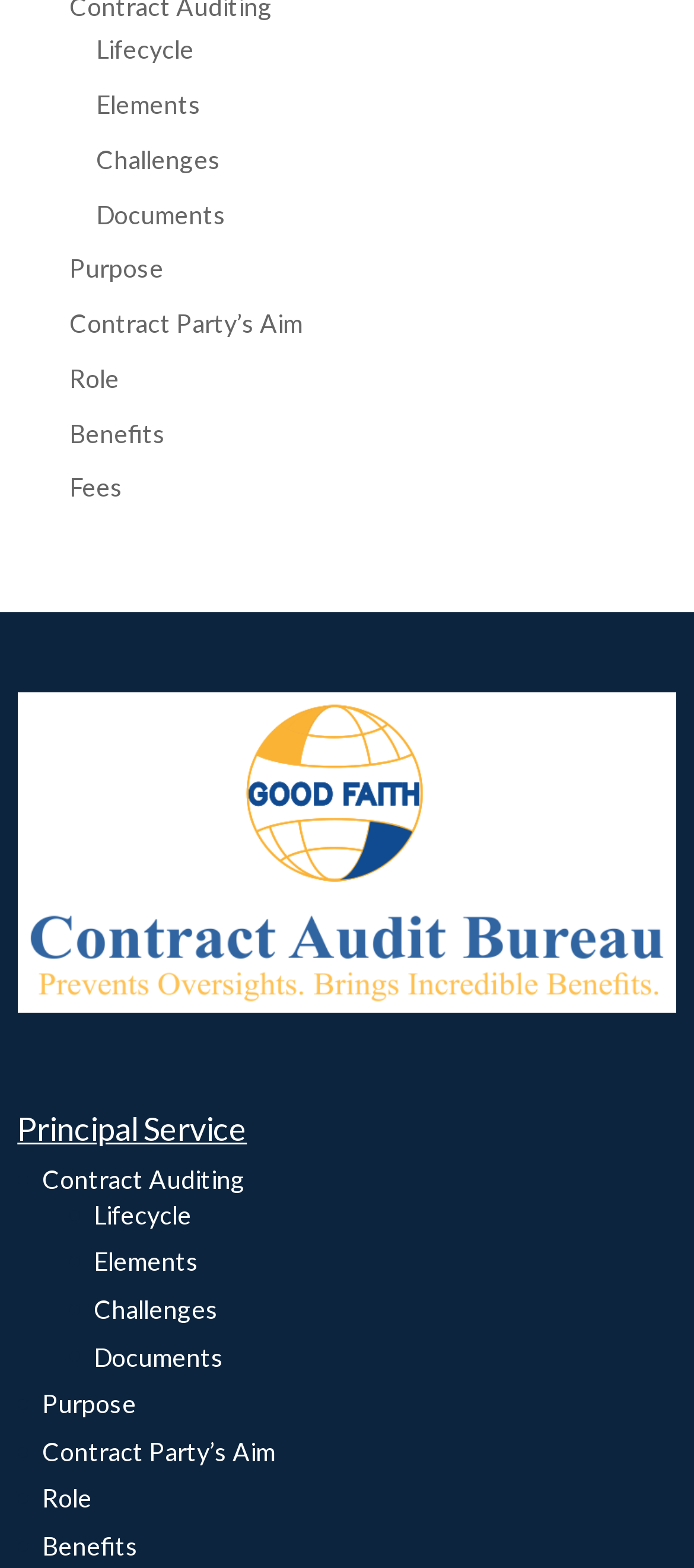Please provide a one-word or short phrase answer to the question:
How many links are there in the bottom section?

6